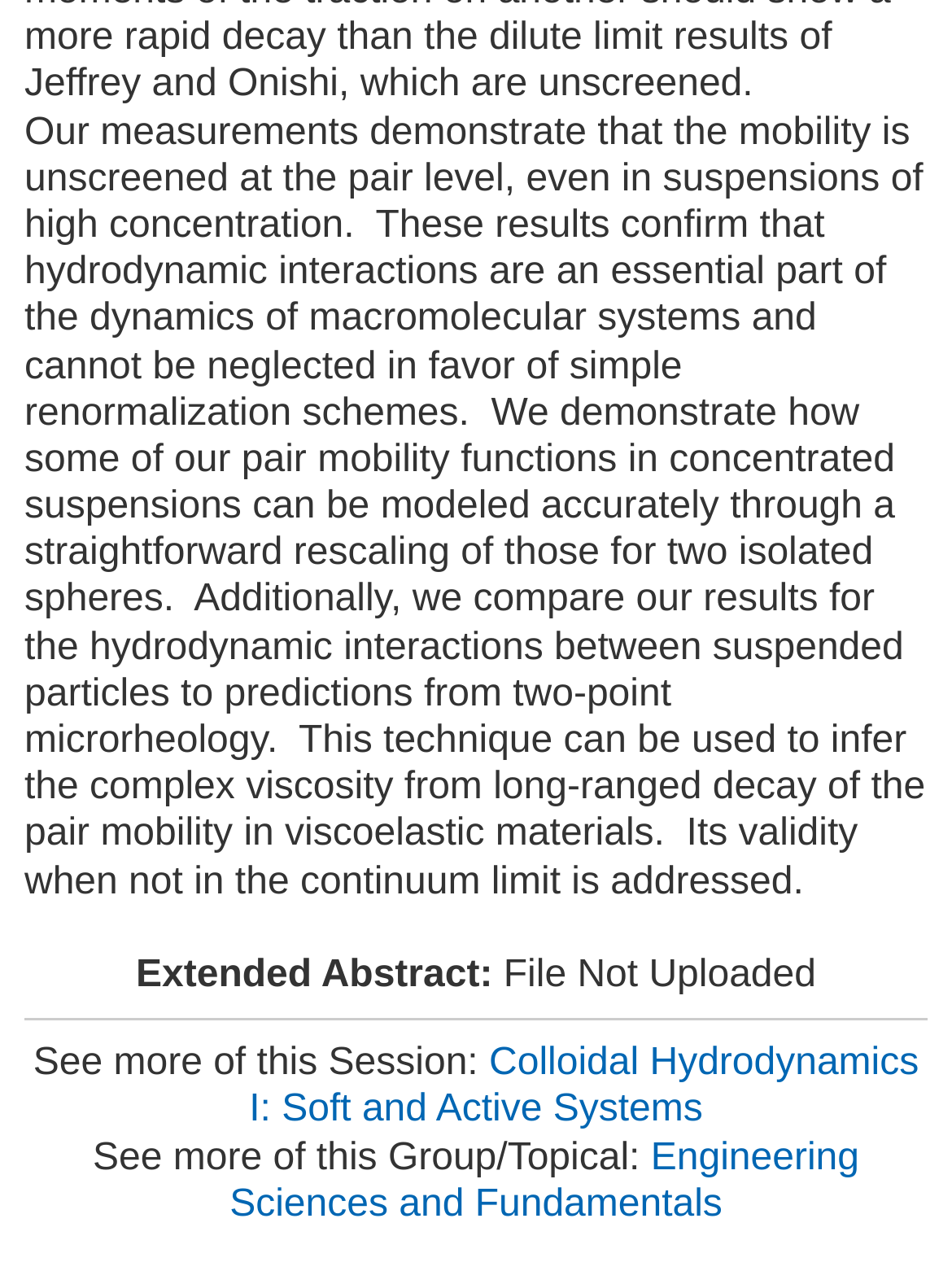What is the topic of the abstract?
Provide a comprehensive and detailed answer to the question.

The topic of the abstract can be determined by reading the text 'Colloidal Hydrodynamics I: Soft and Active Systems' which is a link on the webpage, indicating that the abstract is related to this topic.